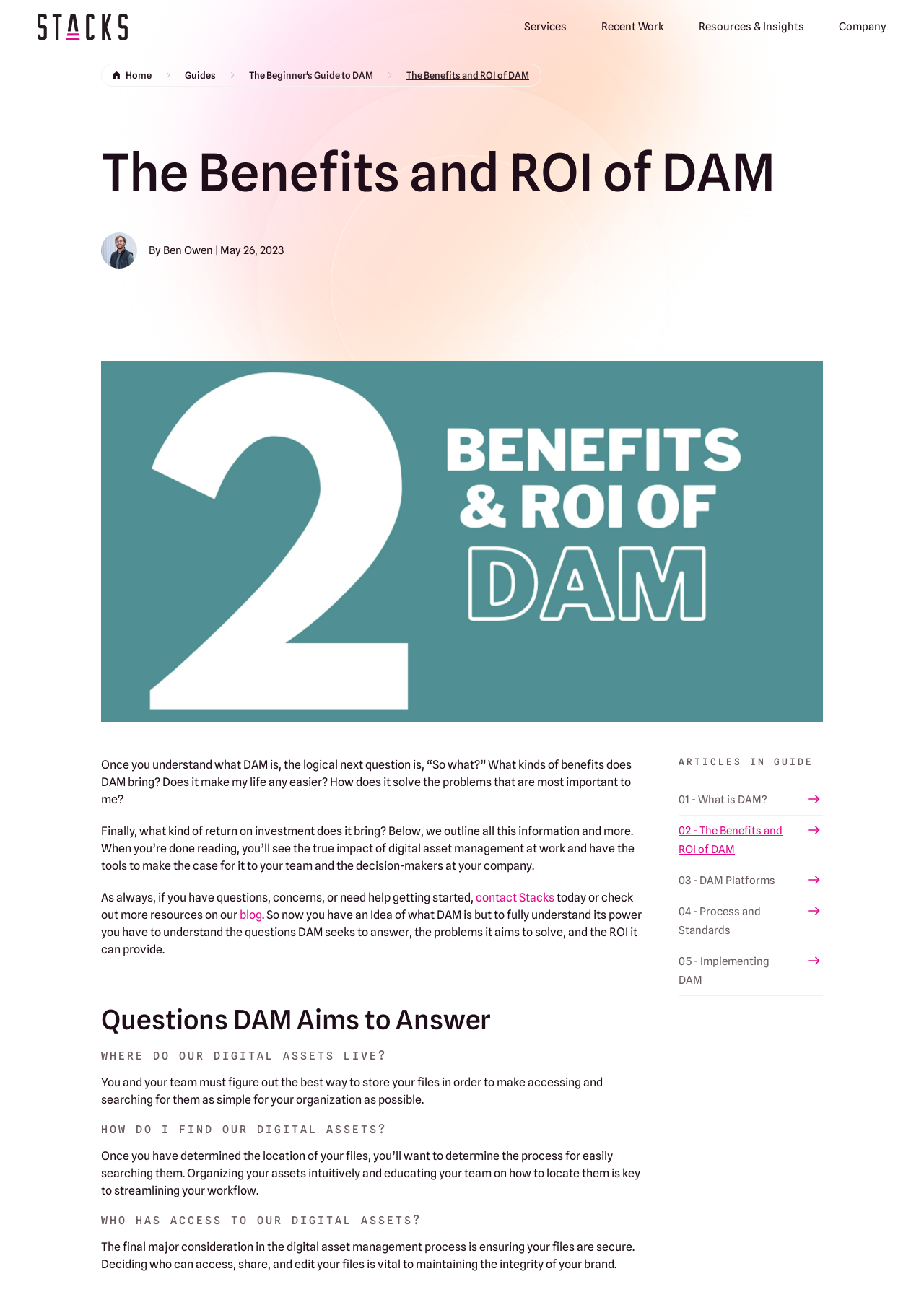Pinpoint the bounding box coordinates of the area that must be clicked to complete this instruction: "Read more resources on the blog".

[0.259, 0.703, 0.284, 0.713]